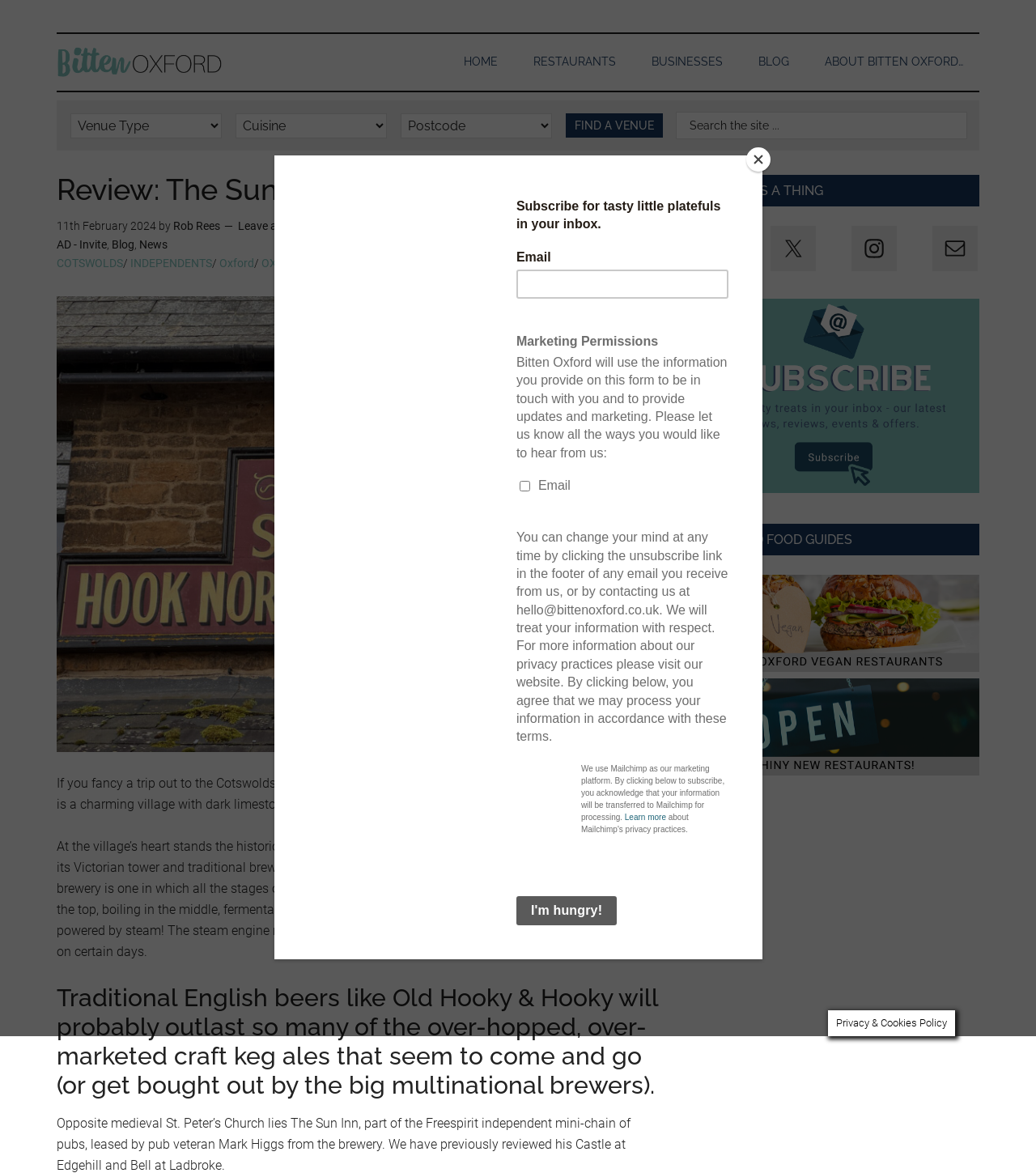How many links are there in the primary sidebar?
Give a single word or phrase as your answer by examining the image.

5